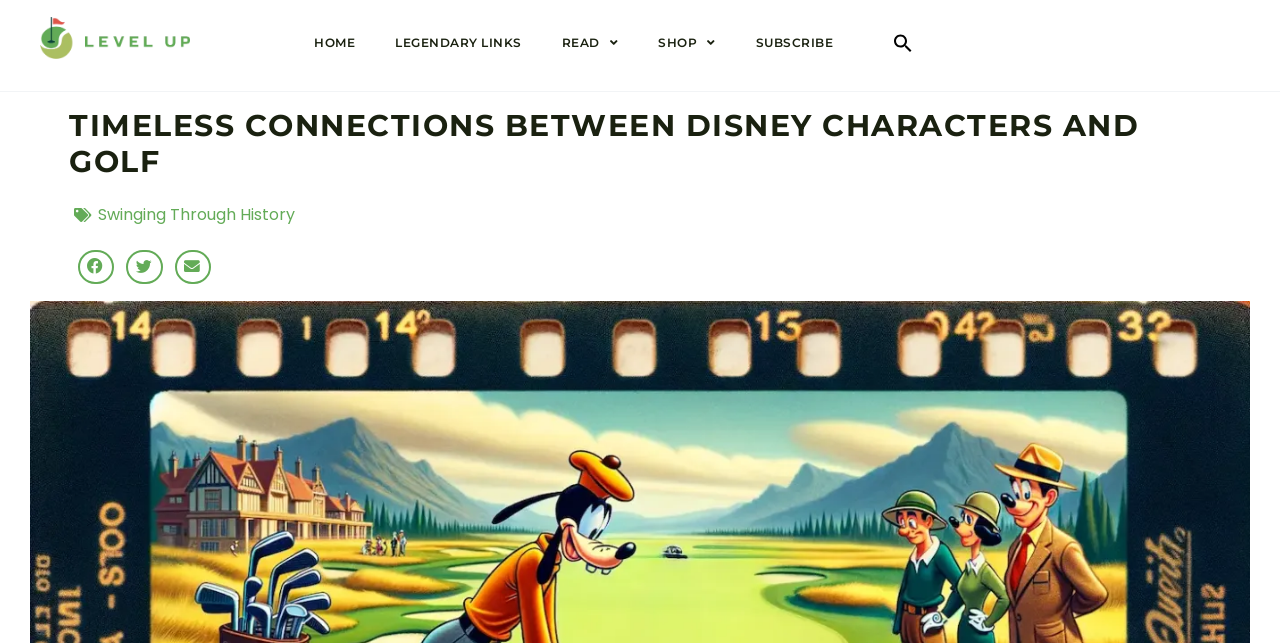Please determine the bounding box coordinates of the area that needs to be clicked to complete this task: 'Share on facebook'. The coordinates must be four float numbers between 0 and 1, formatted as [left, top, right, bottom].

[0.061, 0.388, 0.089, 0.442]